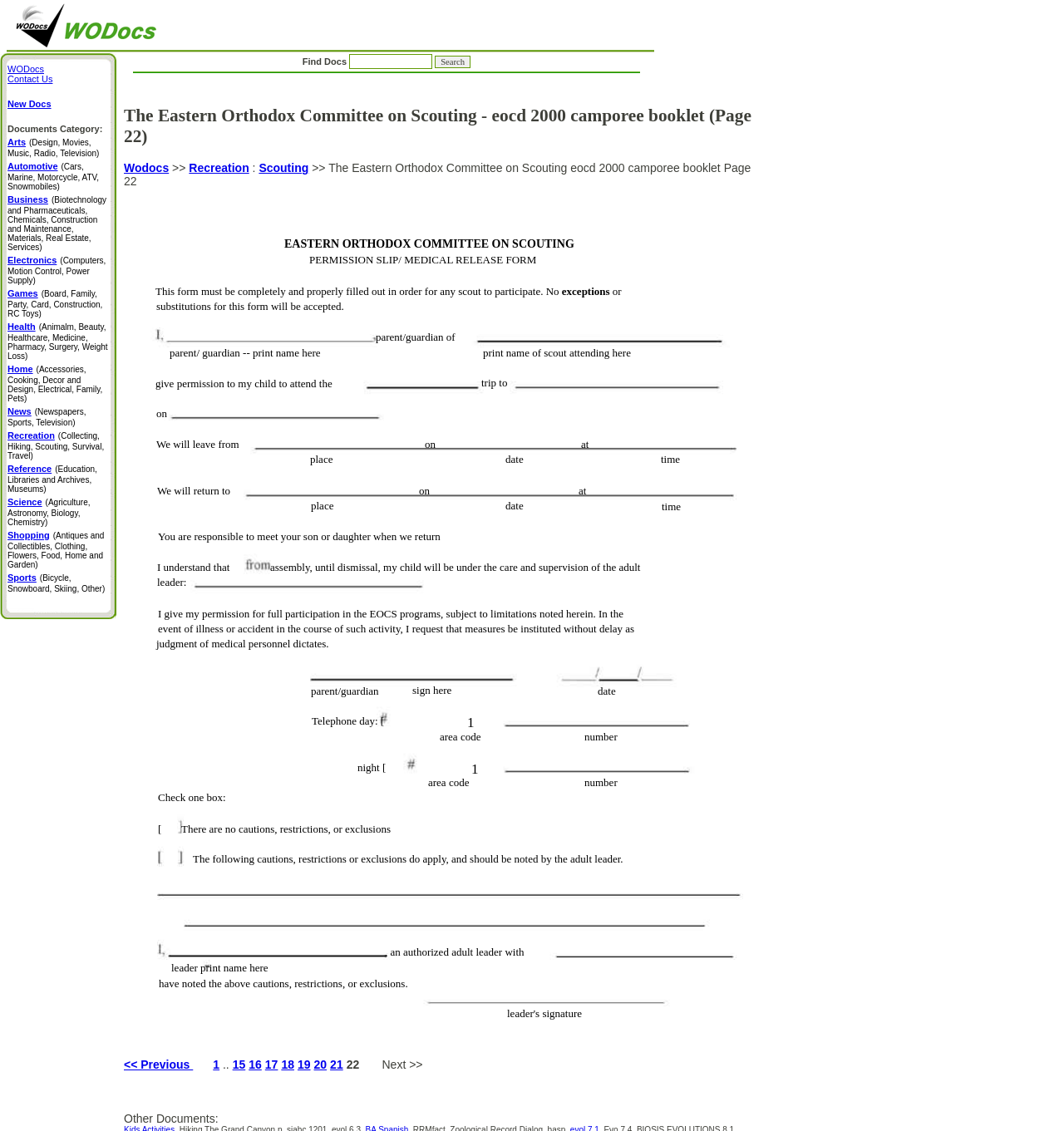Determine the bounding box coordinates of the region I should click to achieve the following instruction: "Check other documents". Ensure the bounding box coordinates are four float numbers between 0 and 1, i.e., [left, top, right, bottom].

[0.116, 0.983, 0.205, 0.995]